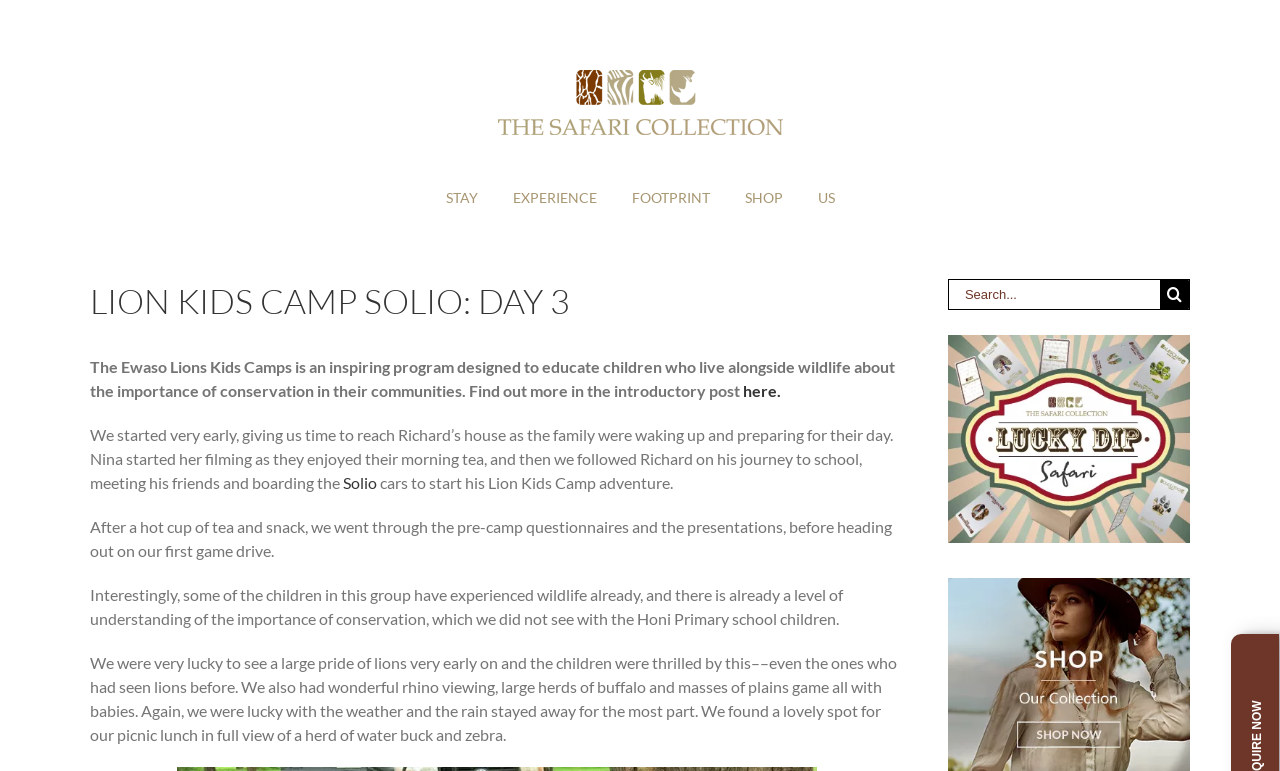Explain in detail what is displayed on the webpage.

The webpage is about the Ewaso Lions Kids Camps, a program that educates children living alongside wildlife about the importance of conservation in their communities. At the top left of the page, there is a logo of The Safari Collection. Below the logo, there is a main menu with links to "STAY", "EXPERIENCE", "FOOTPRINT", "SHOP", and "US". 

The main content of the page is divided into sections. The first section has a heading "LION KIDS CAMP SOLIO: DAY 3" and a paragraph of text that introduces the program. Below this, there is a link to read more about the program. 

The next section describes a day in the life of the kids at the camp, with text and links to specific locations, such as Solio. The text is divided into several paragraphs, each describing a different part of the day, including the morning routine, a game drive, and a picnic lunch. 

On the right side of the page, there is a search bar with a search button and a magnifying glass icon. Below the search bar, there are two links, one to "lucky dip safari" with an accompanying image, and another link with no text.